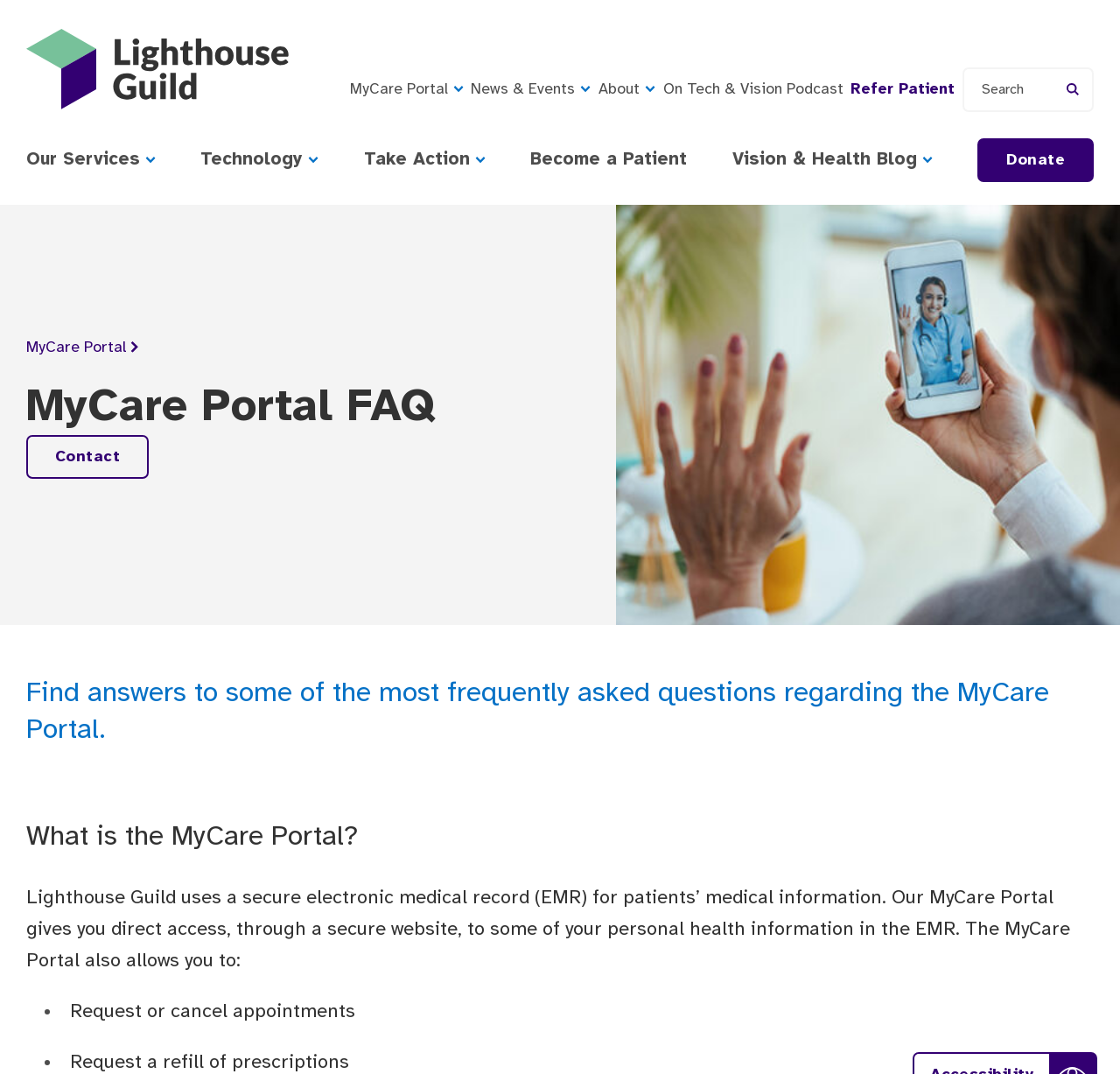Locate the bounding box coordinates of the element to click to perform the following action: 'Go to MyCare Portal'. The coordinates should be given as four float values between 0 and 1, in the form of [left, top, right, bottom].

[0.312, 0.075, 0.414, 0.092]